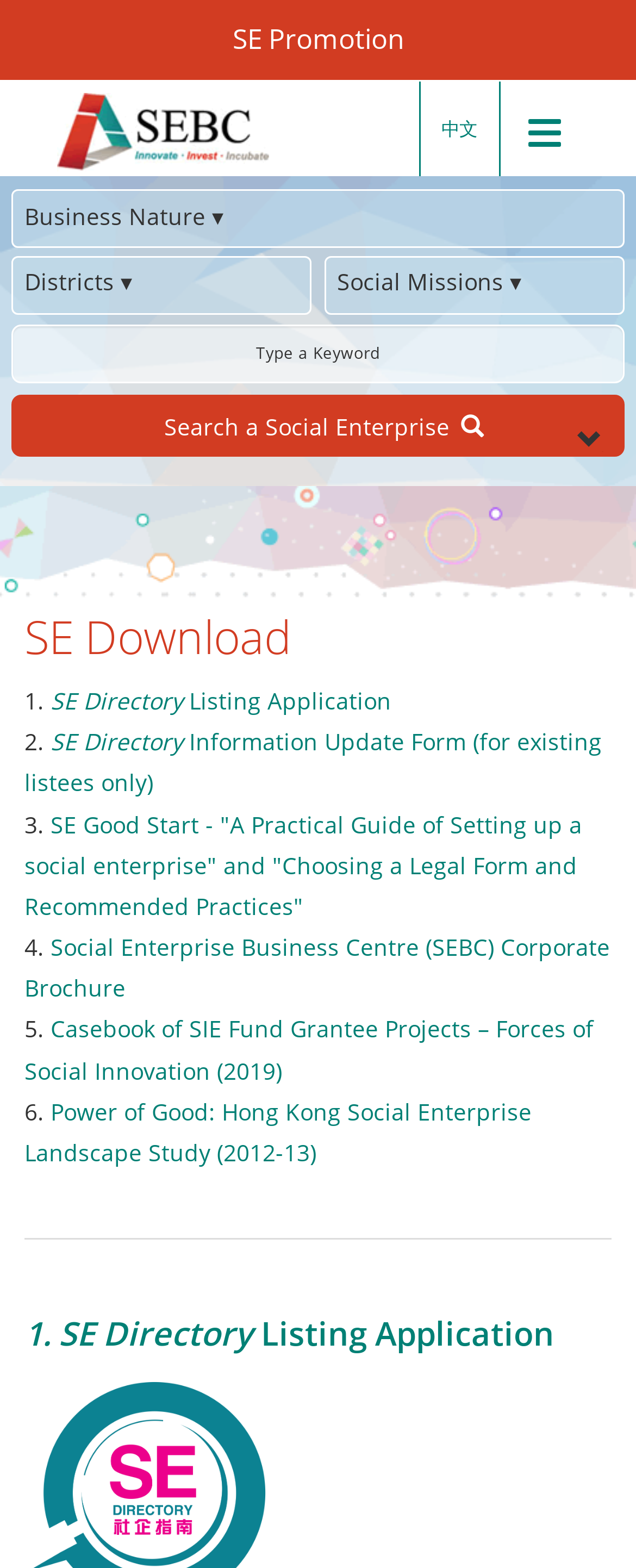Identify the bounding box for the given UI element using the description provided. Coordinates should be in the format (top-left x, top-left y, bottom-right x, bottom-right y) and must be between 0 and 1. Here is the description: 1. SE Directory Listing Application

[0.038, 0.837, 0.885, 0.865]